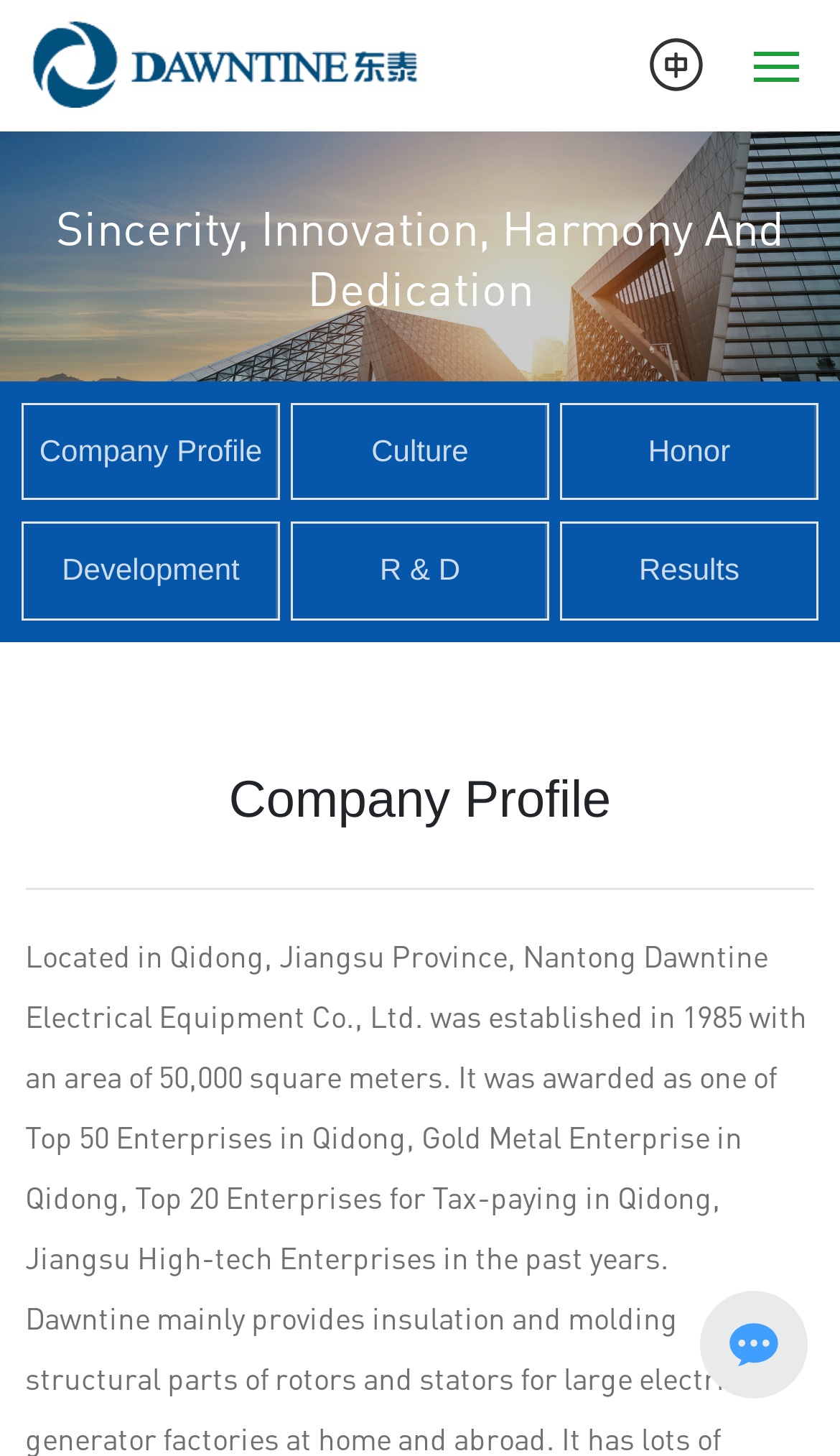What is the company's name?
Offer a detailed and exhaustive answer to the question.

I found the company's name by reading the static text on the webpage, which states 'Located in Qidong, Jiangsu Province, Nantong Dawntine Electrical Equipment Co., Ltd. was established in 1985...'.